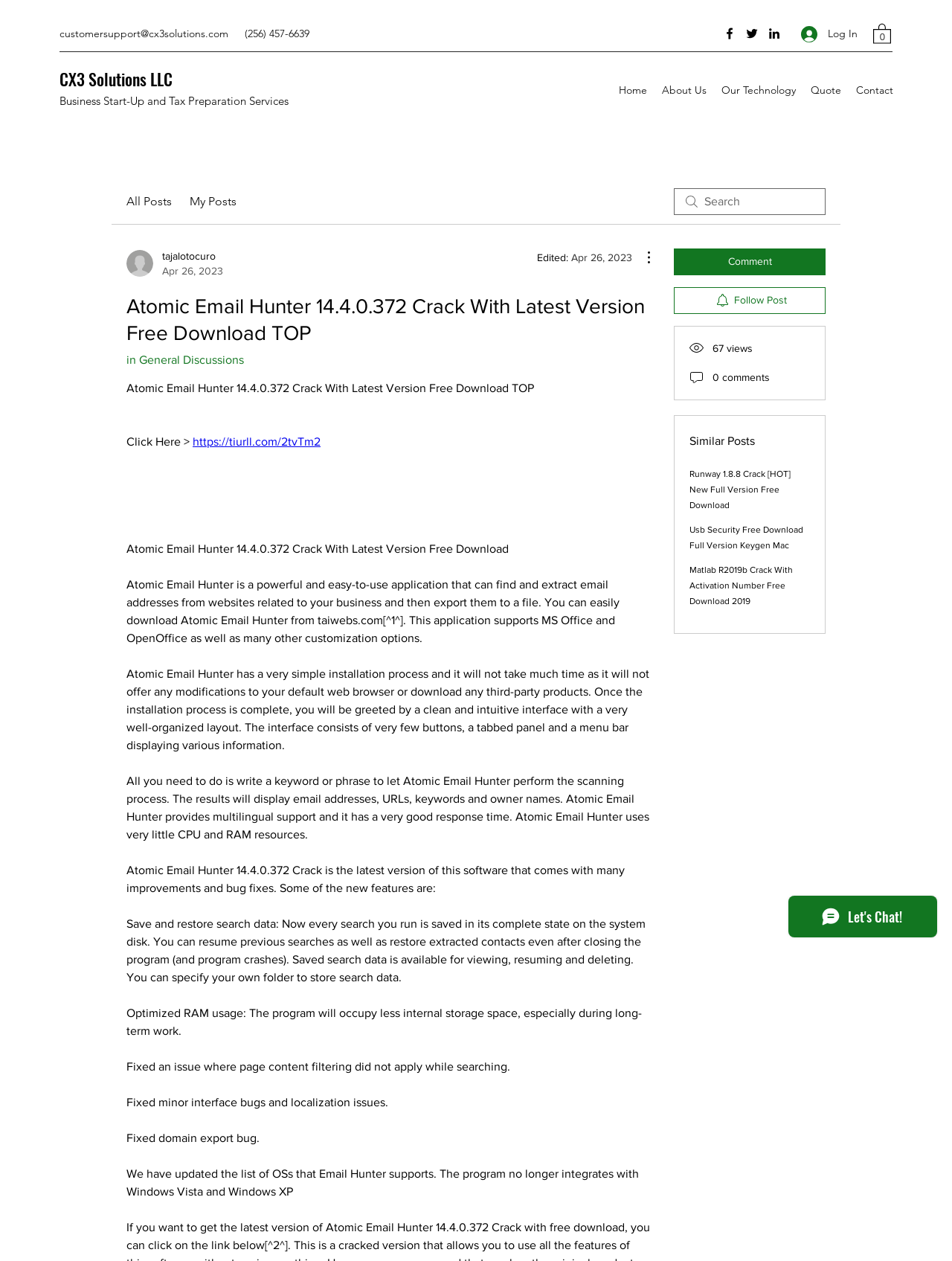Can you identify the bounding box coordinates of the clickable region needed to carry out this instruction: 'Click on the Comment button'? The coordinates should be four float numbers within the range of 0 to 1, stated as [left, top, right, bottom].

[0.708, 0.197, 0.867, 0.218]